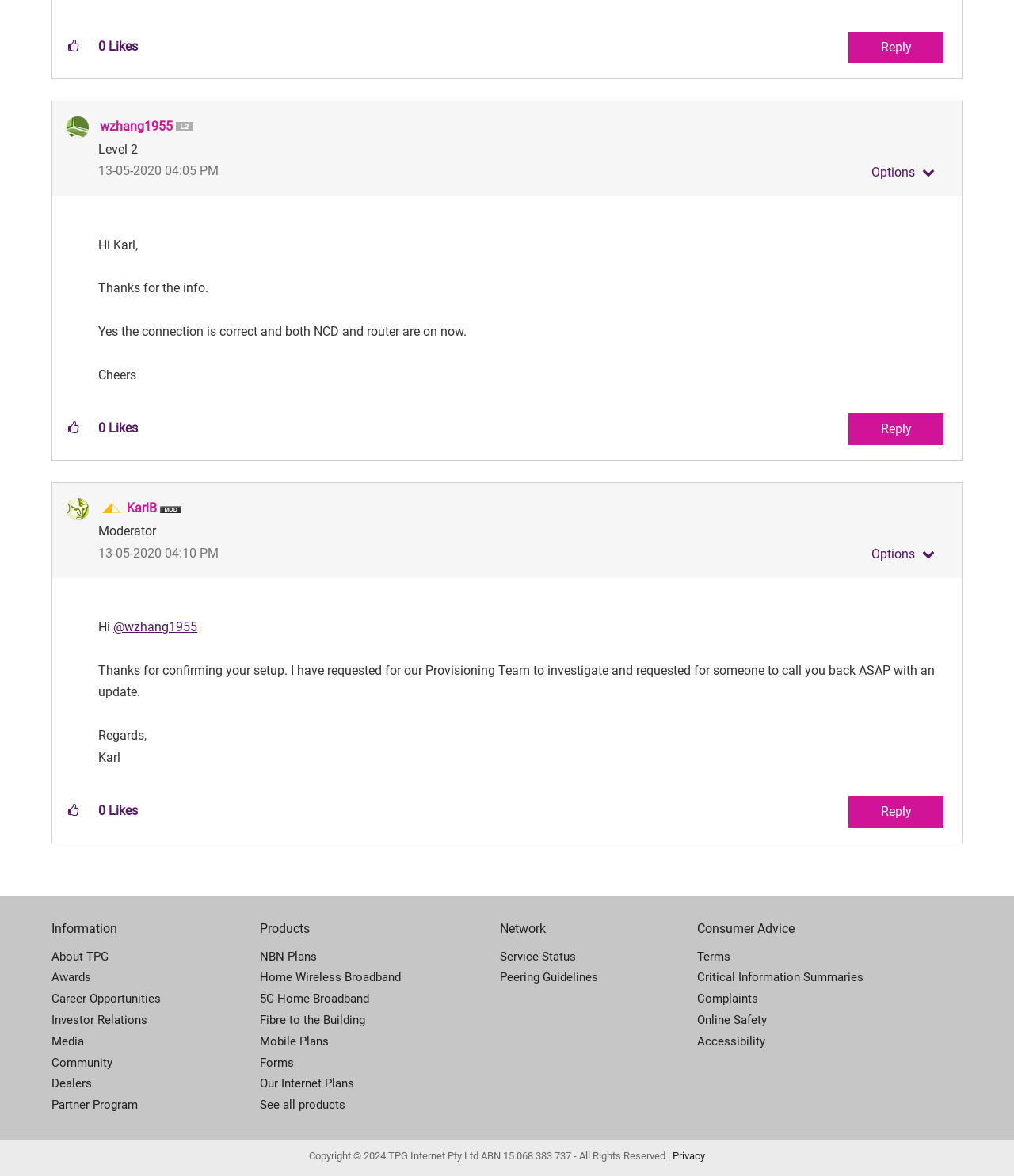Identify the bounding box coordinates for the element you need to click to achieve the following task: "Click the 'About TPG' link". The coordinates must be four float values ranging from 0 to 1, formatted as [left, top, right, bottom].

[0.051, 0.804, 0.256, 0.822]